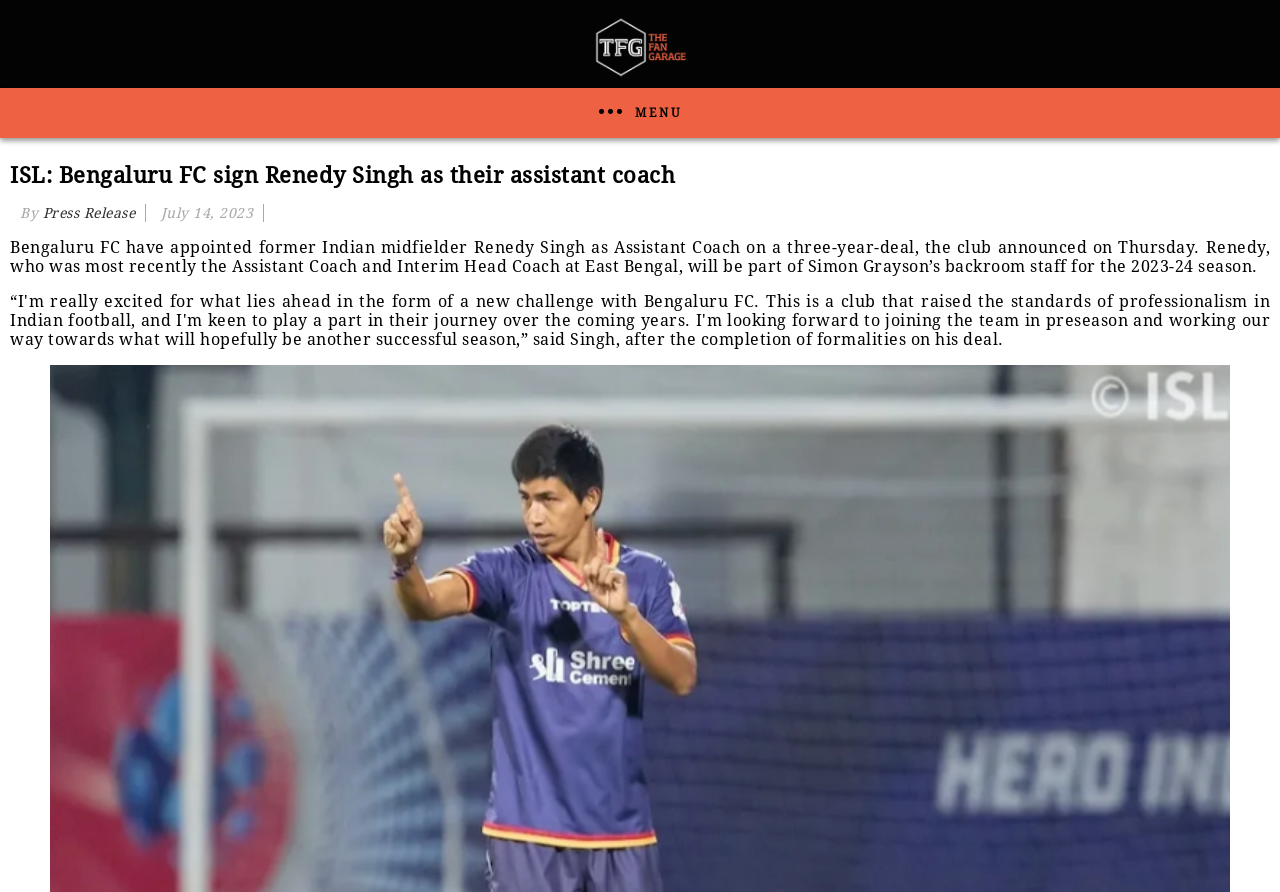Find the bounding box coordinates corresponding to the UI element with the description: "Menu". The coordinates should be formatted as [left, top, right, bottom], with values as floats between 0 and 1.

[0.012, 0.119, 0.988, 0.135]